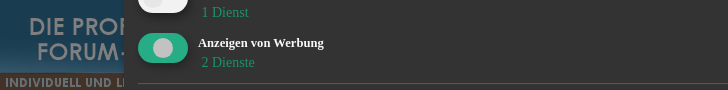What is the current status of the 'Anzeigen von Werbung' feature?
Examine the image and give a concise answer in one word or a short phrase.

Enabled